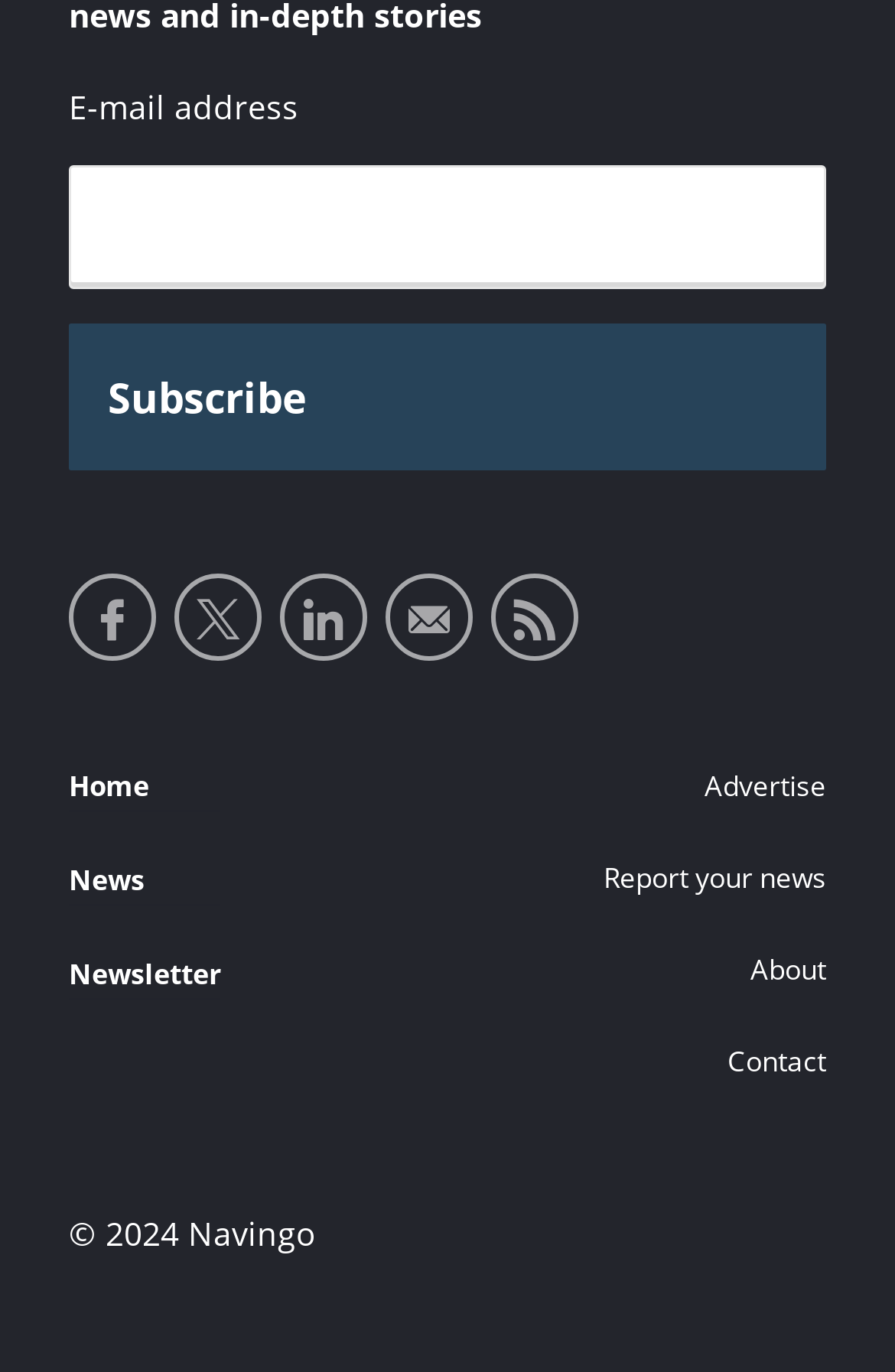Refer to the screenshot and give an in-depth answer to this question: What is the copyright year of the website?

The copyright year of the website is 2024, which is mentioned at the bottom of the webpage as '© 2024 Navingo'.